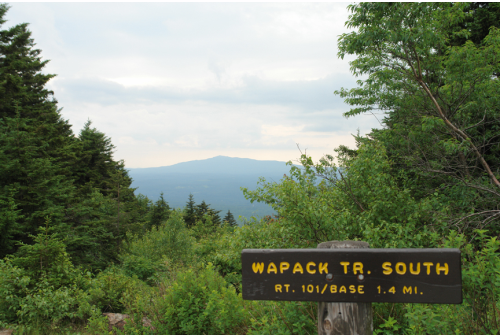Summarize the image with a detailed caption.

The image captures a scenic view along the Wapack Trail, showcasing a dense backdrop of lush green foliage and towering trees typical of northeastern woodlands. In the foreground, a rustic wooden sign indicates the direction of "Wapack Tr. South," providing essential information for hikers, including the distance to Route 101/Base, noted as 1.4 miles. The atmosphere seems tranquil, with a cloudy sky adding a touch of moody elegance to the landscape. The distant mountains create a beautiful horizon, inviting outdoor enthusiasts to explore the natural beauty of this popular 21-mile ridgeline trail that connects from Mount Watatic in Massachusetts to North Pack Monadnock in New Hampshire.